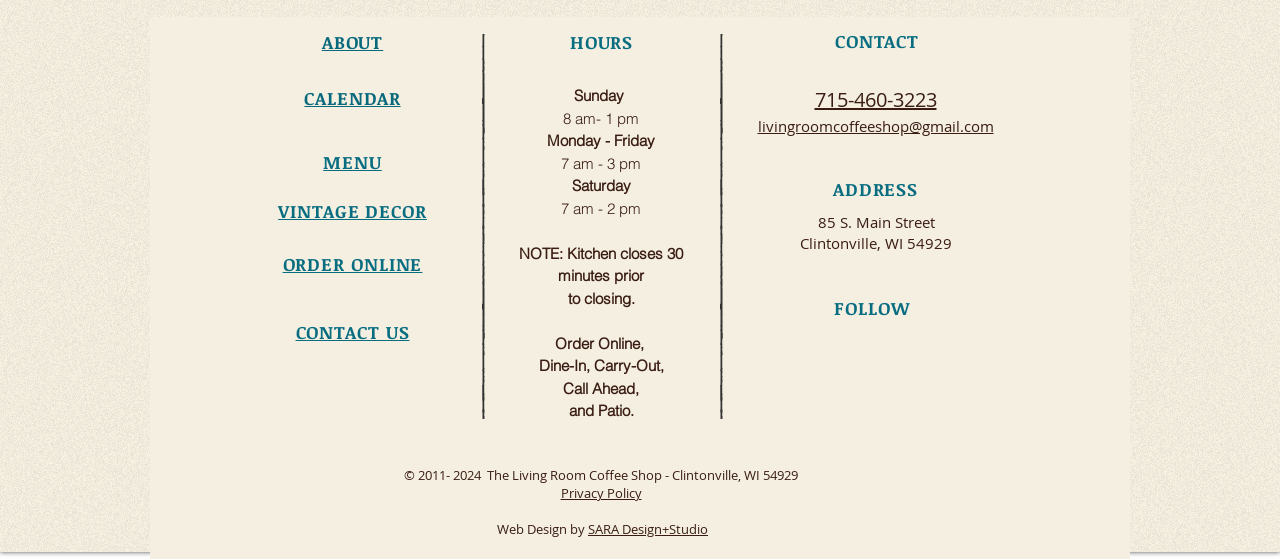Can you find the bounding box coordinates for the element to click on to achieve the instruction: "Check the coffee shop's Instagram"?

[0.671, 0.628, 0.697, 0.687]